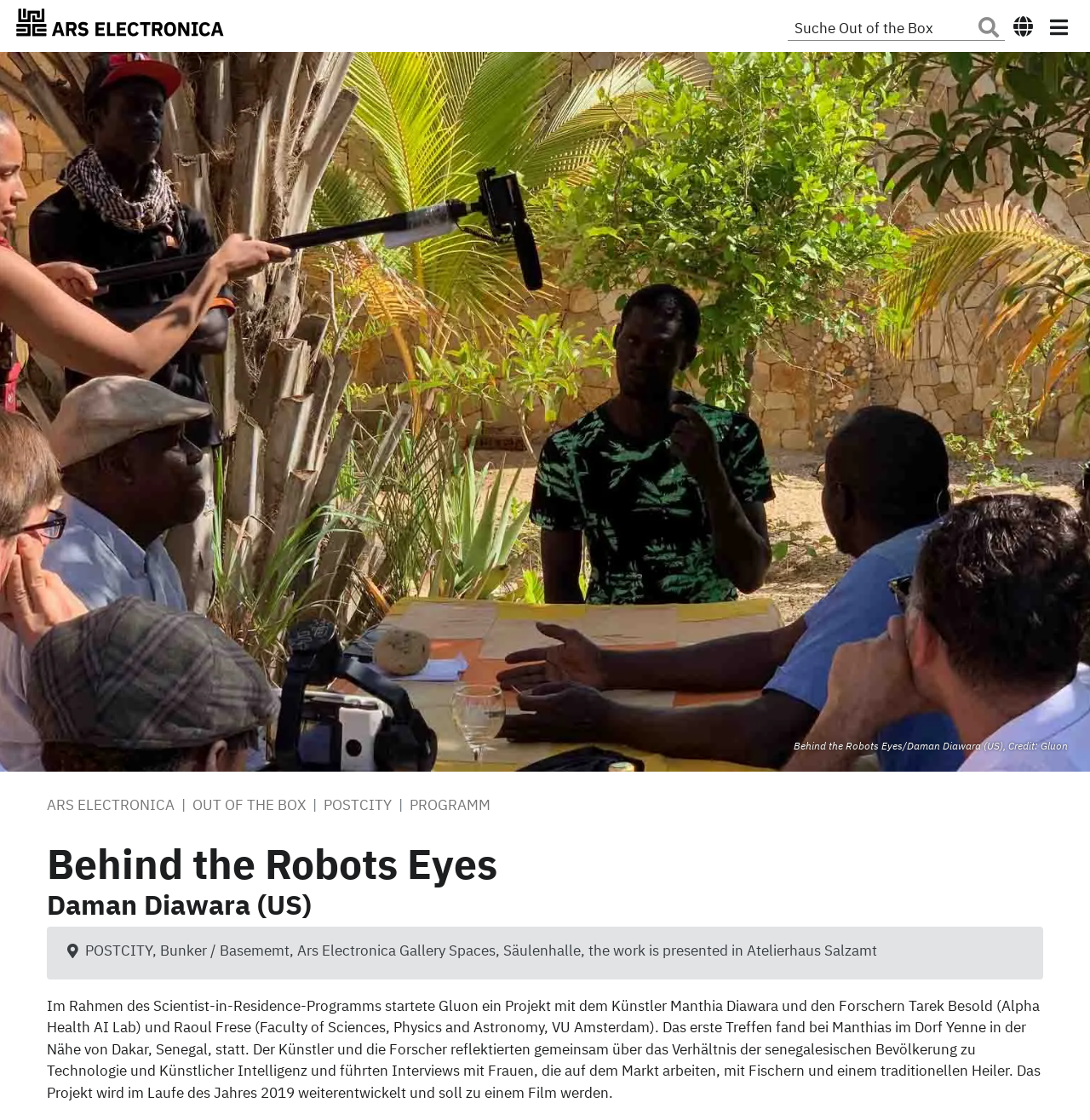Specify the bounding box coordinates of the region I need to click to perform the following instruction: "Go to Zum Inhalt". The coordinates must be four float numbers in the range of 0 to 1, i.e., [left, top, right, bottom].

[0.03, 0.019, 0.18, 0.036]